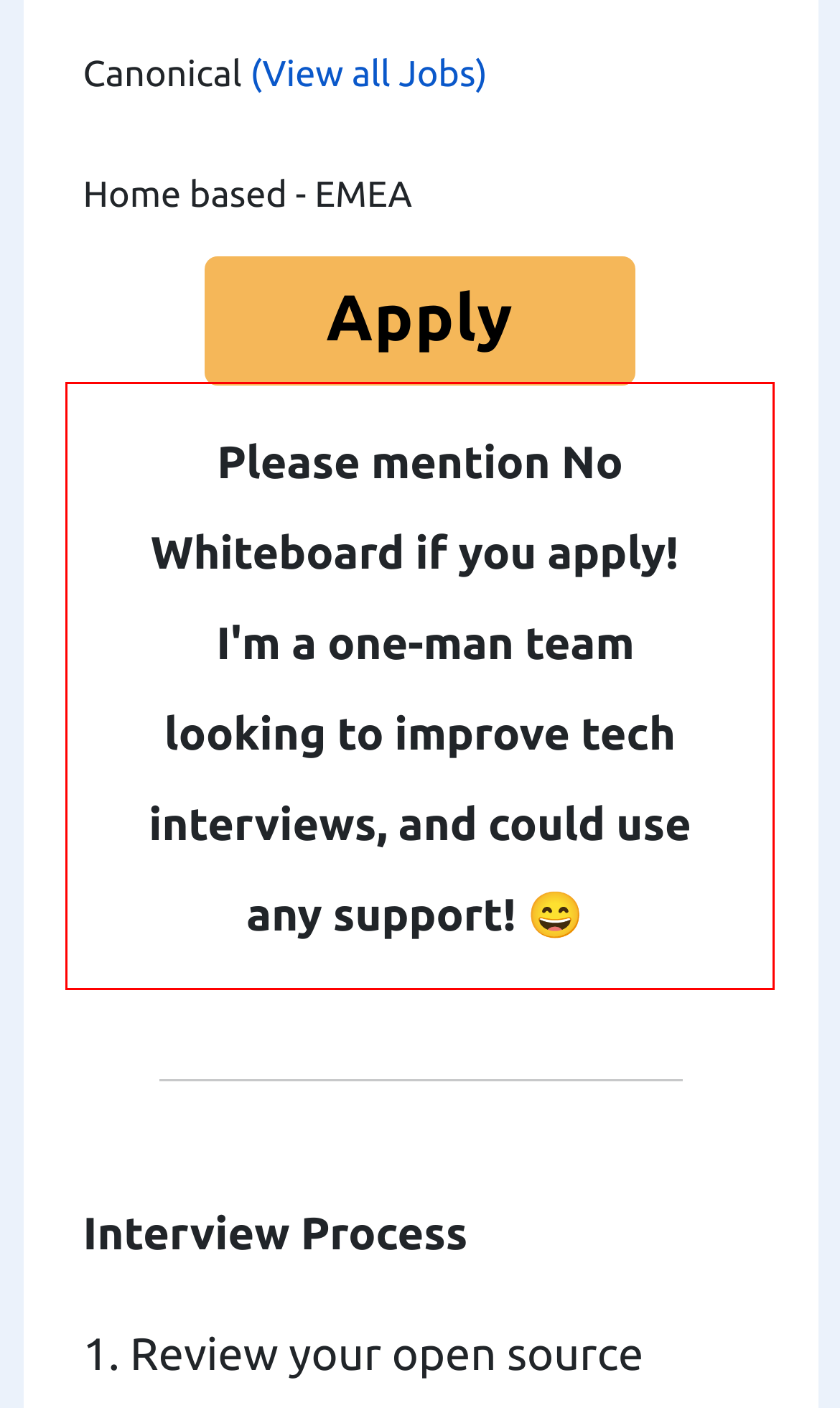View the screenshot of the webpage and identify the UI element surrounded by a red bounding box. Extract the text contained within this red bounding box.

Please mention No Whiteboard if you apply! I'm a one-man team looking to improve tech interviews, and could use any support! 😄